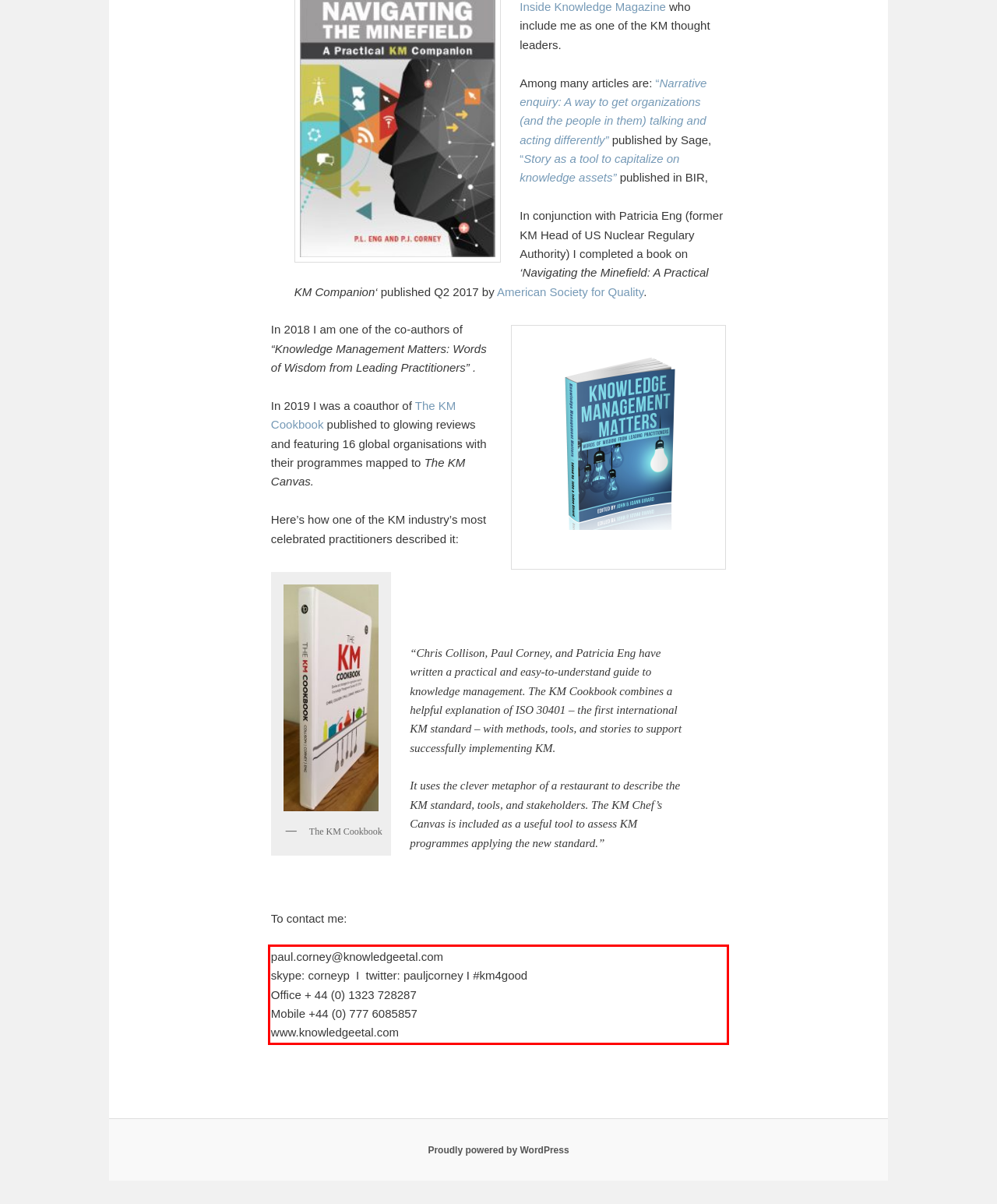Extract and provide the text found inside the red rectangle in the screenshot of the webpage.

paul.corney@knowledgeetal.com skype: corneyp I twitter: pauljcorney I #km4good Office + 44 (0) 1323 728287 Mobile +44 (0) 777 6085857 www.knowledgeetal.com